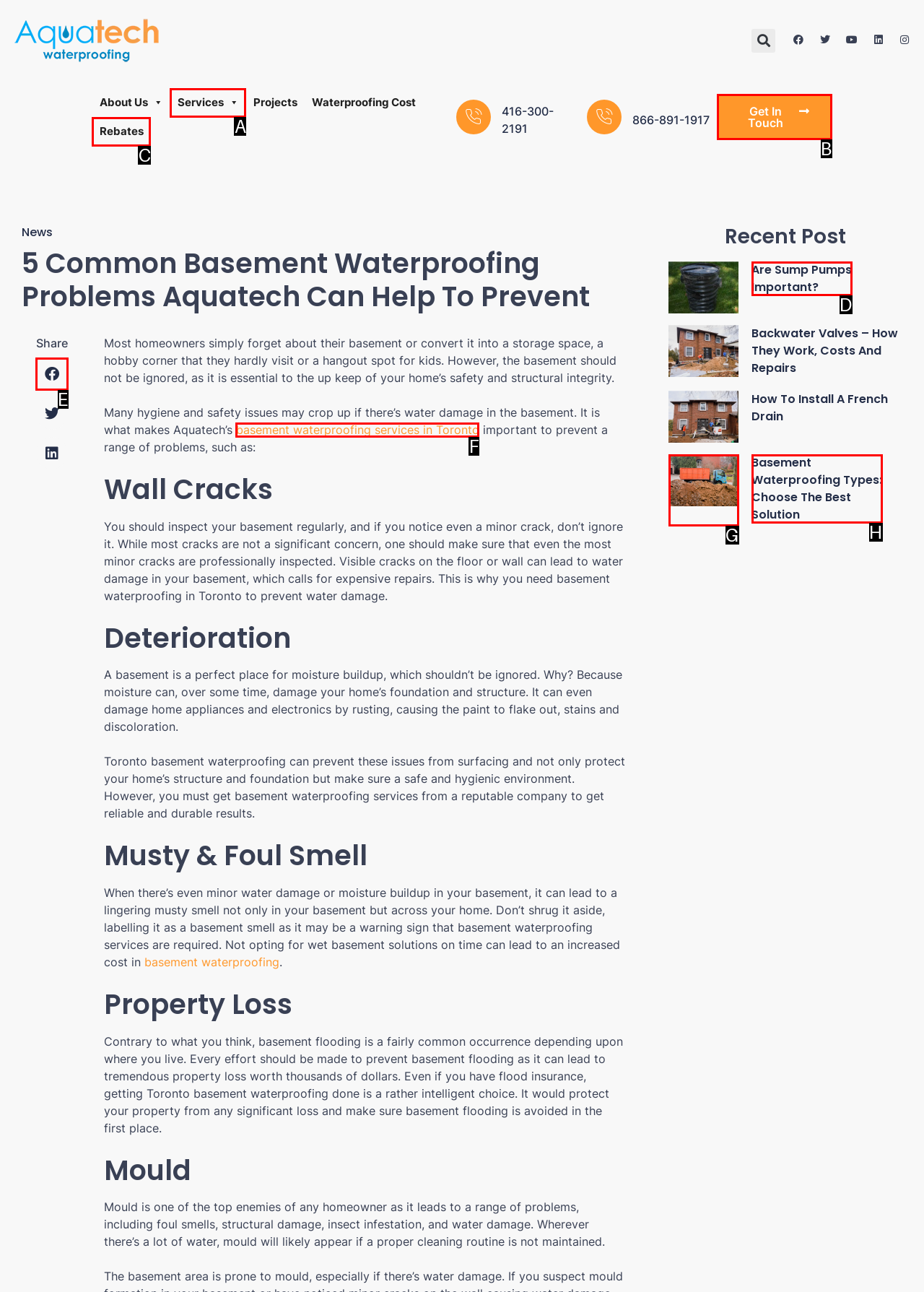Identify the letter of the UI element you need to select to accomplish the task: Get in touch with Aquatech.
Respond with the option's letter from the given choices directly.

B